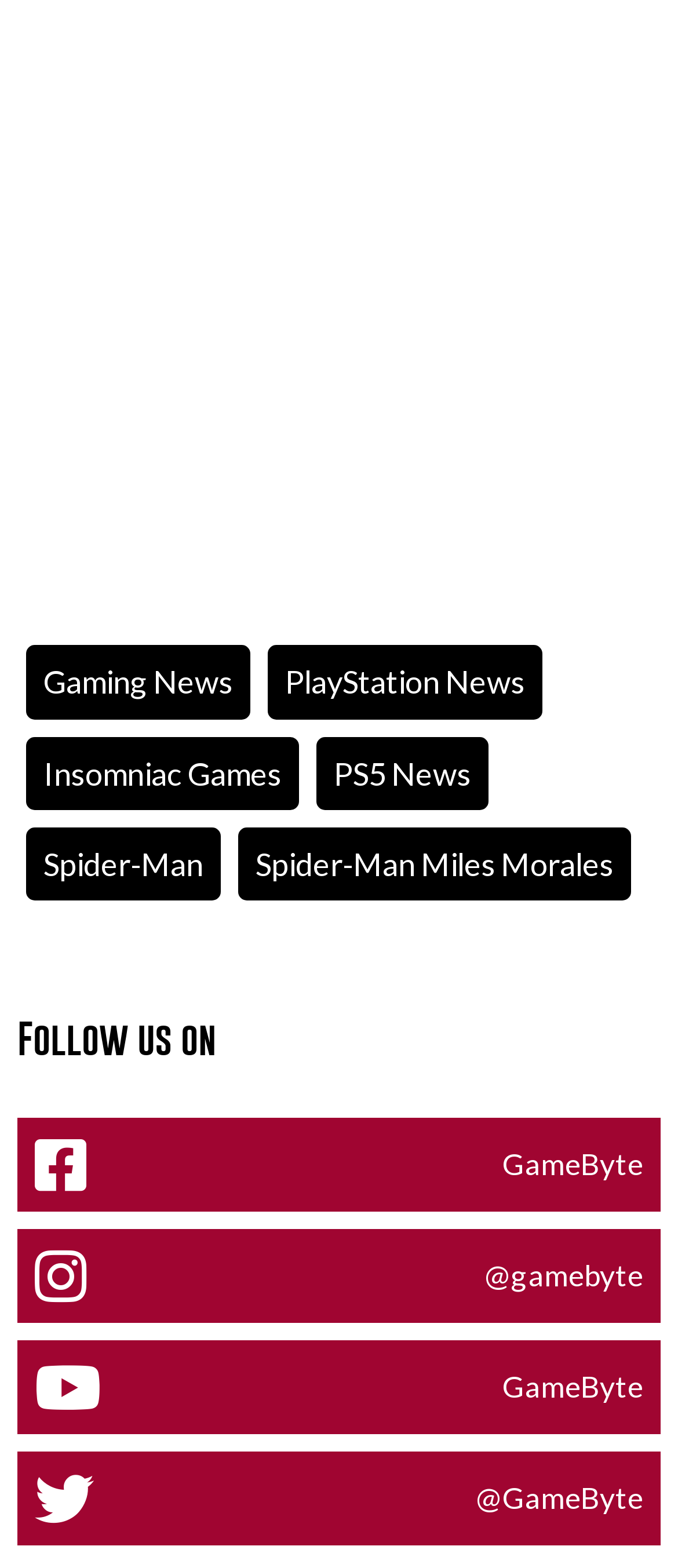Provide the bounding box coordinates of the HTML element this sentence describes: "Gaming News". The bounding box coordinates consist of four float numbers between 0 and 1, i.e., [left, top, right, bottom].

[0.038, 0.37, 0.369, 0.417]